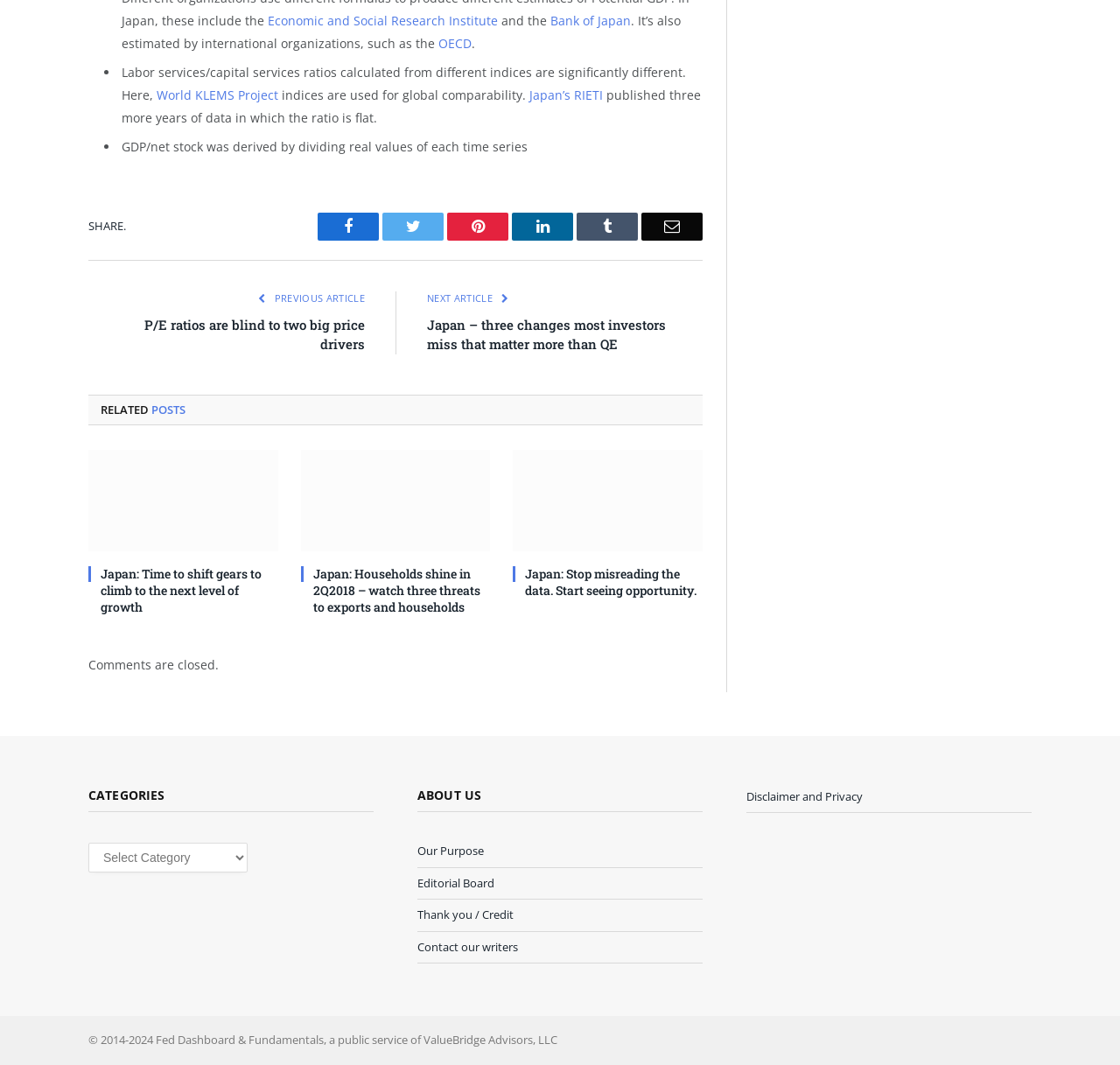Locate the bounding box coordinates of the region to be clicked to comply with the following instruction: "Read previous article". The coordinates must be four float numbers between 0 and 1, in the form [left, top, right, bottom].

[0.242, 0.274, 0.326, 0.286]